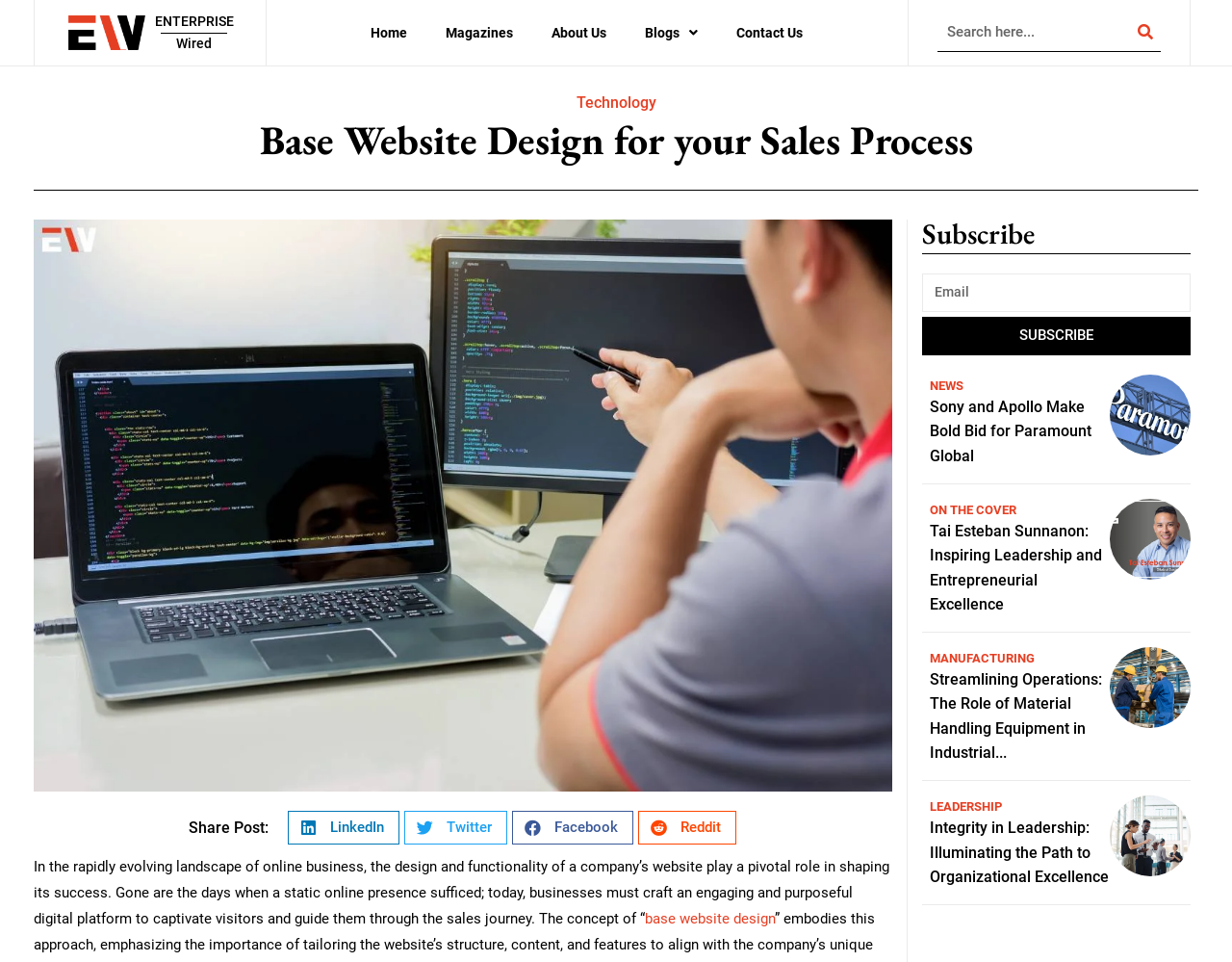What is the name of the website?
Using the screenshot, give a one-word or short phrase answer.

Enterprise Wired